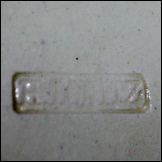Describe the image thoroughly, including all noticeable details.

The image showcases a porcelain mark from the Haldensleben region, specifically connected to the factory run by Hugo Lonitz, which was active between 1868 and 1886. This particular impression reads "H. Lonitz," indicating its origin. The mark was used around 1870 and is significant for collectors and historians studying porcelain from this period. Such factory marks play a crucial role in identifying the manufacturer and providing insights into the production styles and practices of the time. The detail of the mark illustrates the fine craftsmanship associated with this era of porcelain production.